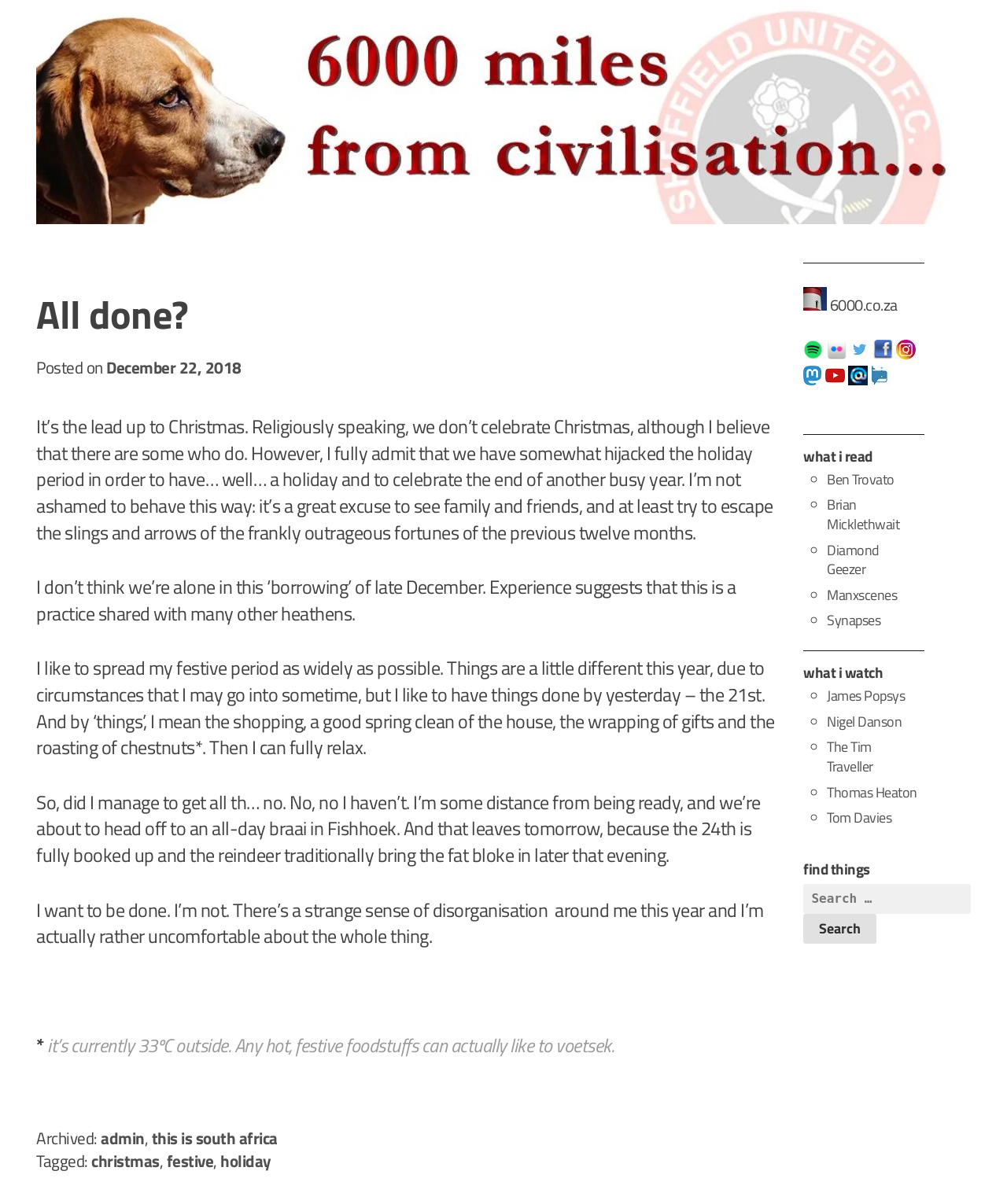Please identify the coordinates of the bounding box that should be clicked to fulfill this instruction: "Click on the 'Spotify' link".

[0.798, 0.281, 0.821, 0.304]